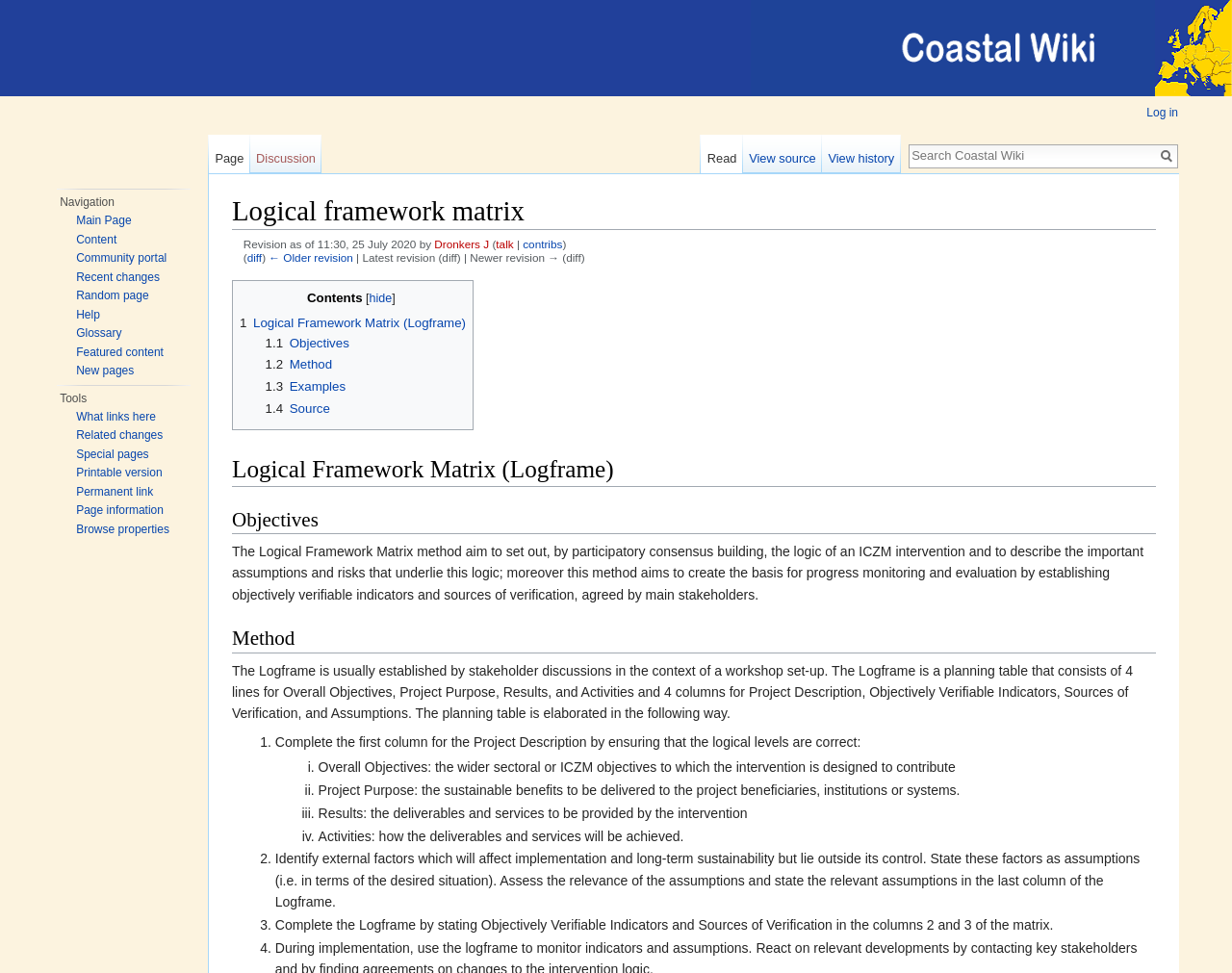What is the purpose of the Logical Framework Matrix method?
Based on the screenshot, give a detailed explanation to answer the question.

The purpose of the Logical Framework Matrix method is to set out, by participatory consensus building, the logic of an ICZM intervention and to describe the important assumptions and risks that underlie this logic; moreover this method aims to create the basis for progress monitoring and evaluation by establishing objectively verifiable indicators and sources of verification, agreed by main stakeholders.